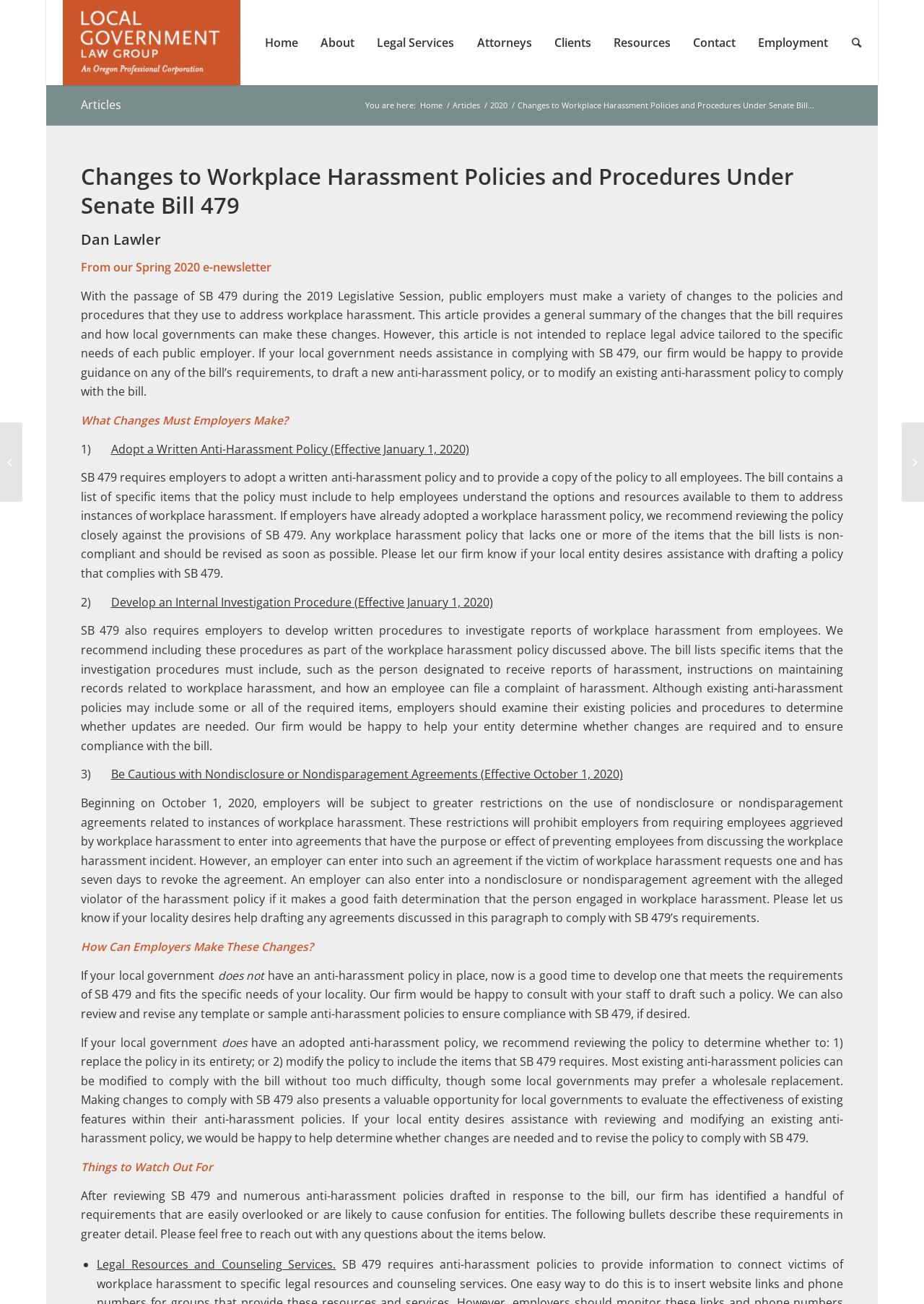Give a detailed account of the webpage's layout and content.

The webpage is about changes to workplace harassment policies and procedures under Senate Bill 479. At the top, there is a header with a logo and a navigation menu with links to "Home", "About", "Legal Services", "Attorneys", "Clients", "Resources", "Contact", and "Employment". Below the header, there is a breadcrumb trail indicating the current page's location, with links to "Home", "Articles", and the current page.

The main content of the page is an article discussing the changes required by Senate Bill 479. The article is divided into sections, with headings and subheadings. The first section introduces the bill and its requirements. The second section, "What Changes Must Employers Make?", lists three changes that employers must make to their policies and procedures. Each change is described in detail, with explanations of what is required and how employers can comply.

The article also includes a section on "How Can Employers Make These Changes?" which provides guidance on developing or modifying anti-harassment policies to comply with the bill. Additionally, there is a section on "Things to Watch Out For" which highlights potential pitfalls and areas of confusion in complying with the bill.

On the right side of the page, there are two links to related articles, "Pregnancy Accommodation Law" and "HB 2016 – Fact or Fiction?".